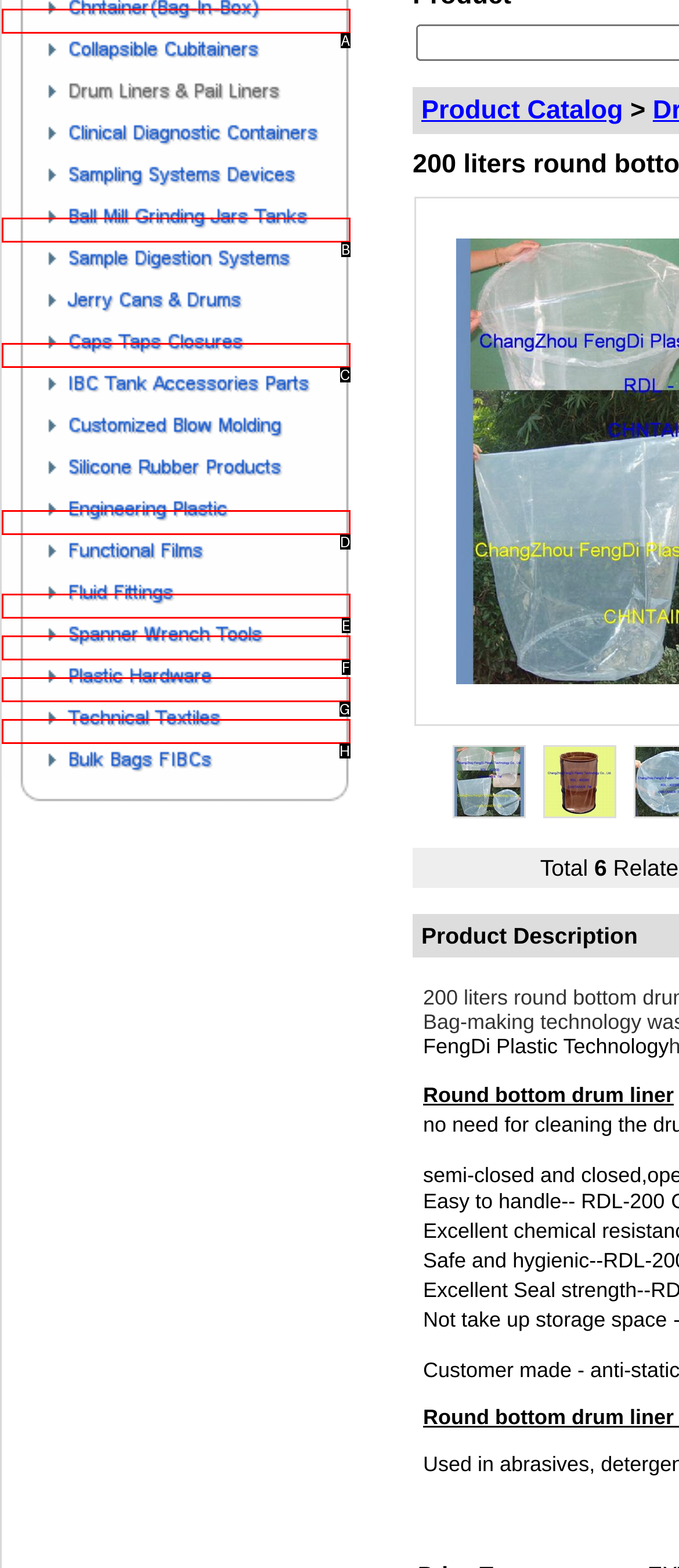From the provided choices, determine which option matches the description: alt="Chntainer(Bag-In-Box)". Respond with the letter of the correct choice directly.

A